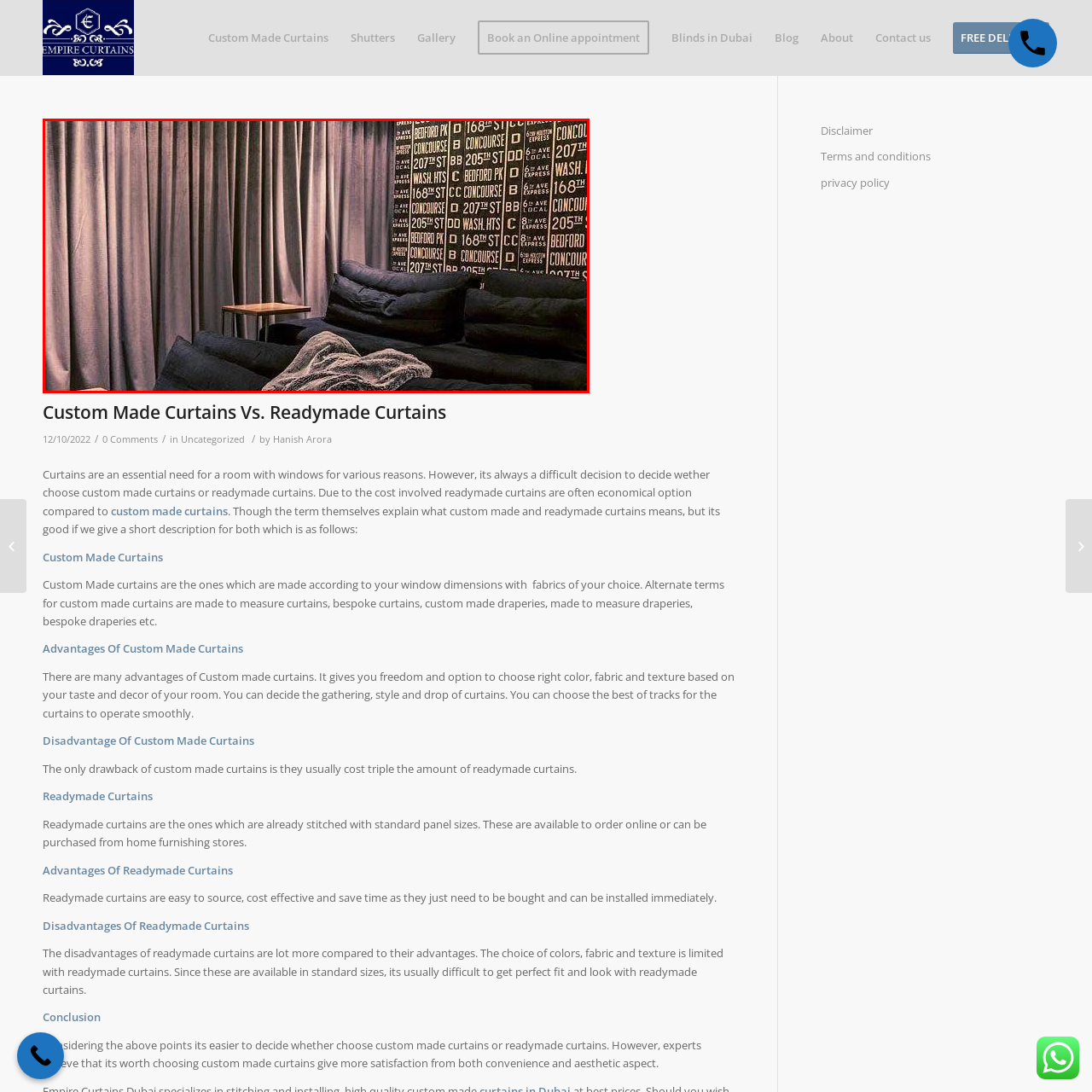Examine the image indicated by the red box and respond with a single word or phrase to the following question:
What type of prints are on the wall?

bold graphic